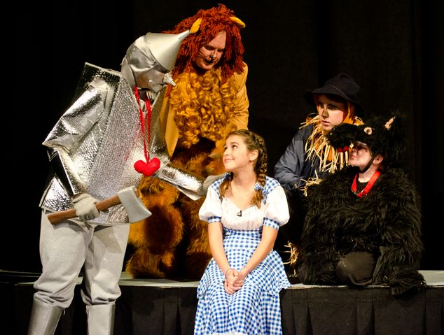Utilize the details in the image to thoroughly answer the following question: What is Dorothy wearing?

According to the caption, Dorothy is described as 'a young girl in a classic blue and white checked dress', which implies that Dorothy is wearing a blue and white checked dress.